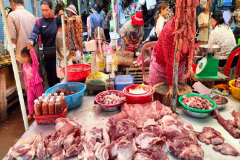Describe all significant details and elements found in the image.

The image captures a vibrant scene from a local market, showcasing an array of fresh meats available for sale. In the foreground, assorted cuts of meat are prominently displayed on a table, surrounded by colorful bowls containing various types of meat products and condiments. The background depicts bustling market activity, with several vendors and customers engaged in transactions. A child can be seen interacting playfully near a pink drink bottle, adding a lively touch to the environment. The setting reflects the rich cultural and culinary diversity often found in local marketplaces, highlighting the importance of such spaces in community life.